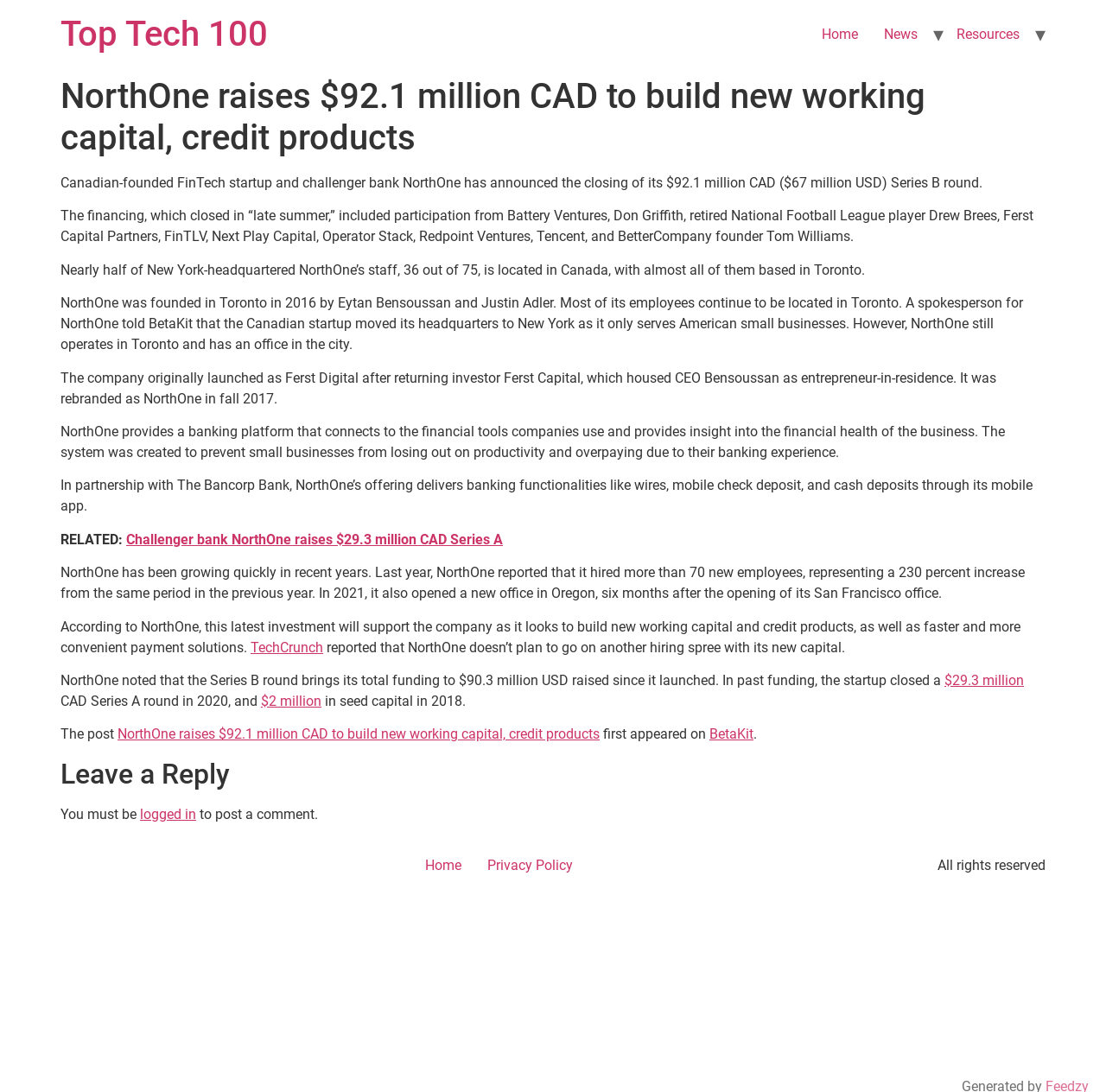Find the bounding box coordinates for the area you need to click to carry out the instruction: "Visit Top Tech 100". The coordinates should be four float numbers between 0 and 1, indicated as [left, top, right, bottom].

[0.055, 0.013, 0.242, 0.051]